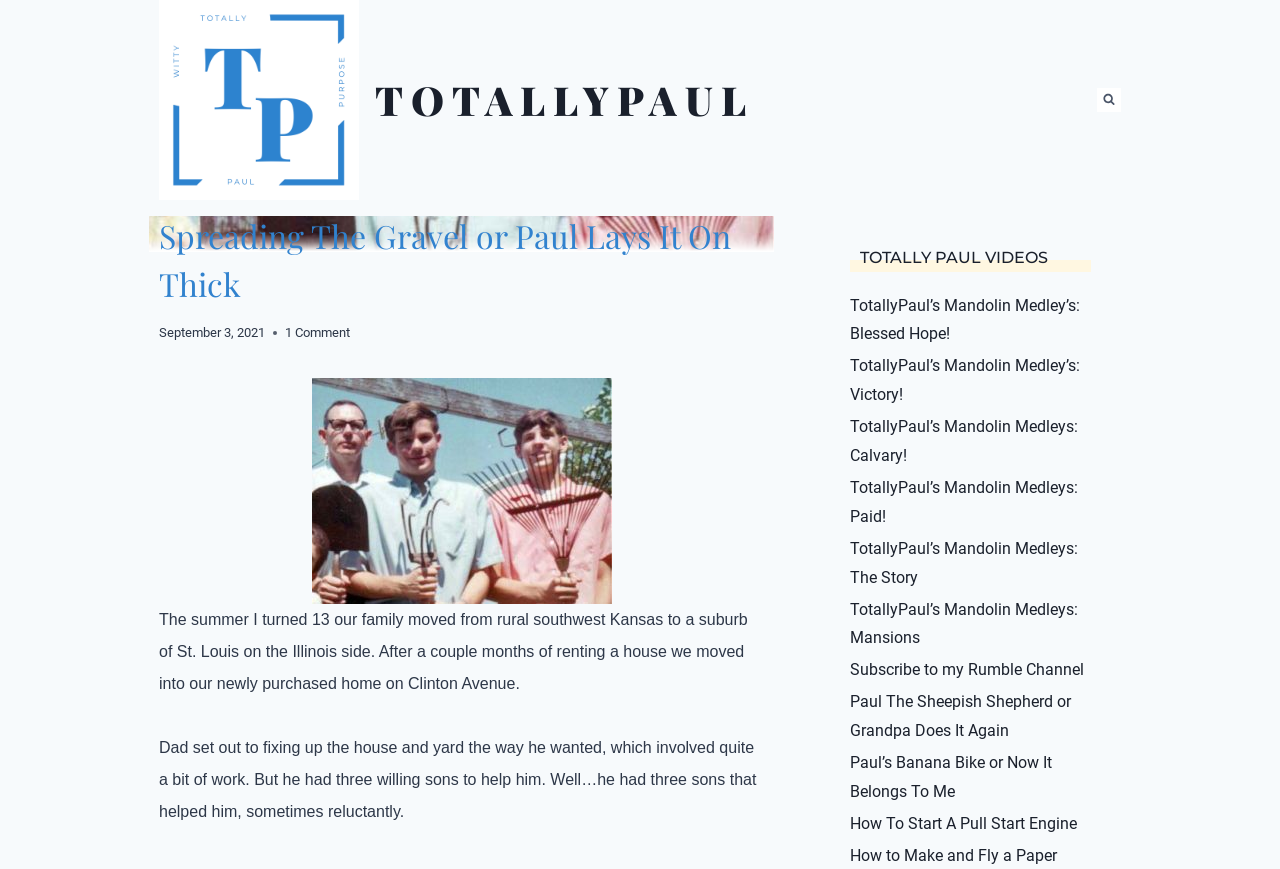How many categories are listed in the header?
Please provide a full and detailed response to the question.

The header section contains links to different categories, including 'CHILDHOOD', 'DEVOTIONAL', 'FAMILY', 'MEMORIES', and 'TOTALLYPAUL'S PARABLES'. Counting these links, we can determine that there are 6 categories listed in the header.